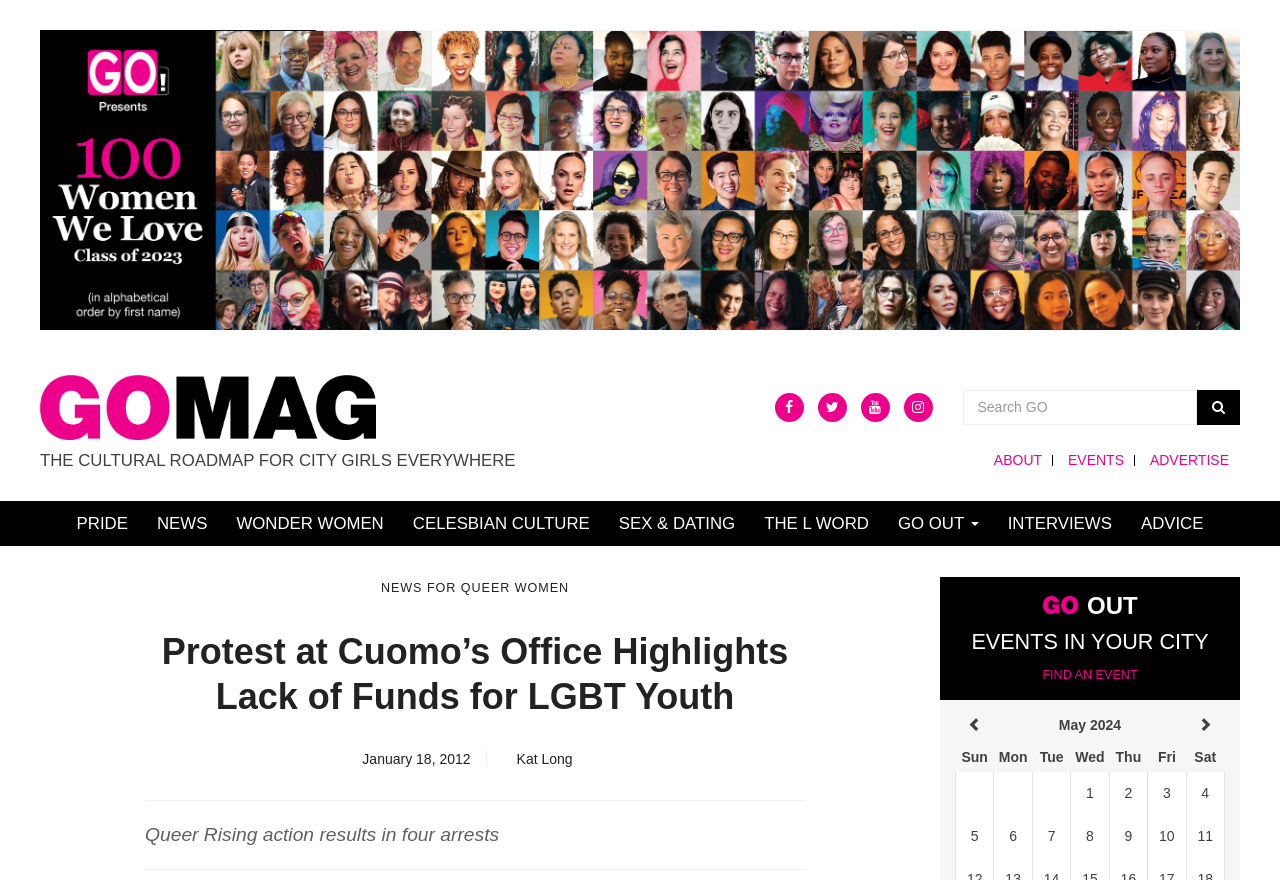Given the element description News for Queer Women, identify the bounding box coordinates for the UI element on the webpage screenshot. The format should be (top-left x, top-left y, bottom-right x, bottom-right y), with values between 0 and 1.

[0.298, 0.66, 0.445, 0.676]